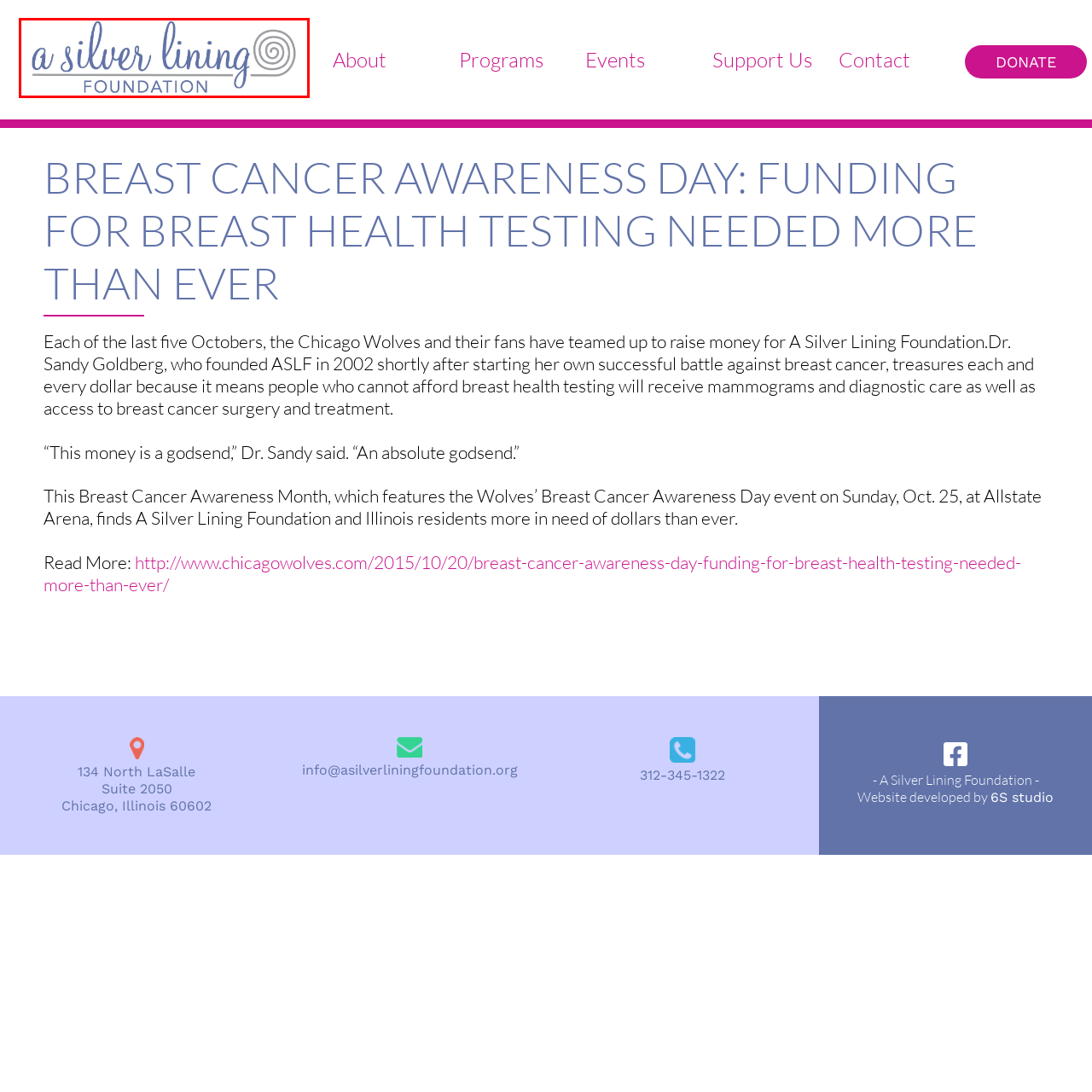Craft a detailed and vivid caption for the image that is highlighted by the red frame.

This image features the logo of "A Silver Lining Foundation," an organization dedicated to providing support for breast health testing and cancer treatment. The logo is designed with a stylized font, where "a silver lining" is prominently displayed in a soft blue hue, reflecting the foundation's mission of hope and support. The word "FOUNDATION" is placed below in a more subdued style, adding a sense of stability and professionalism. Accompanying the text is an artistic spiral element, symbolizing continuity and resilience, which aligns with the foundation's commitment to aiding those impacted by breast cancer. This logo is a visual representation of the organization's values and their ongoing efforts to fund crucial breast health services.